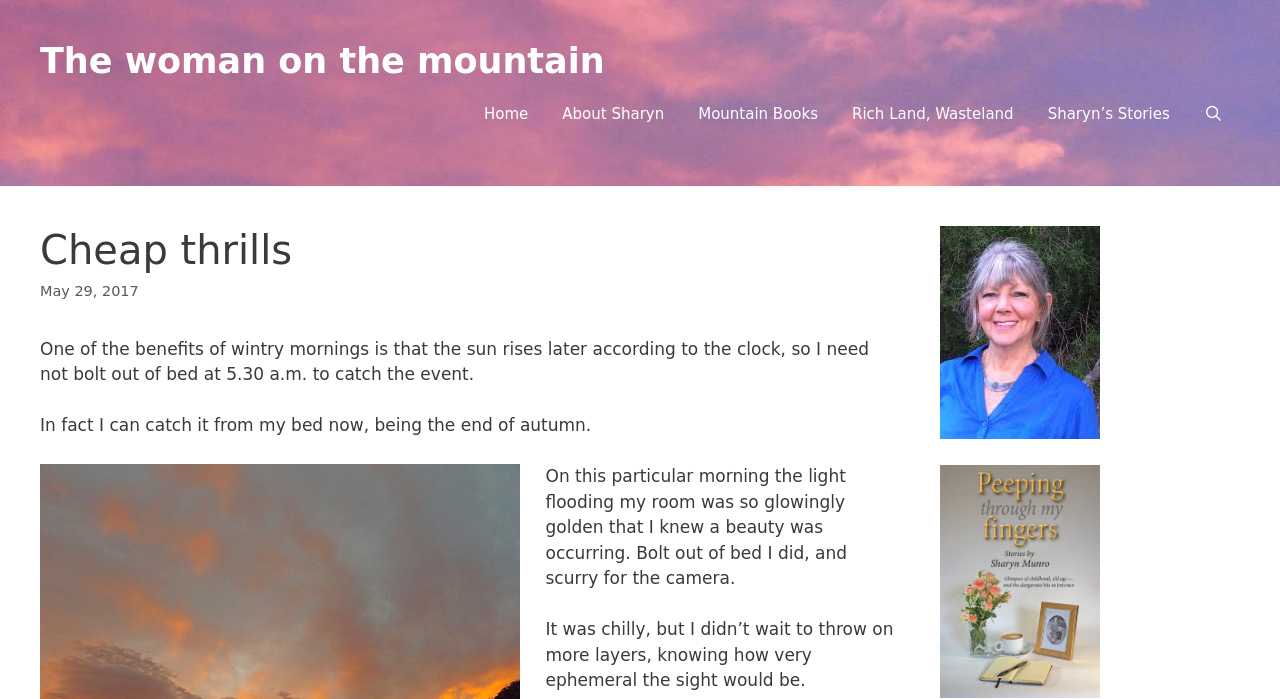What is the author's action in the blog post?
Please use the image to provide a one-word or short phrase answer.

Taking a photo